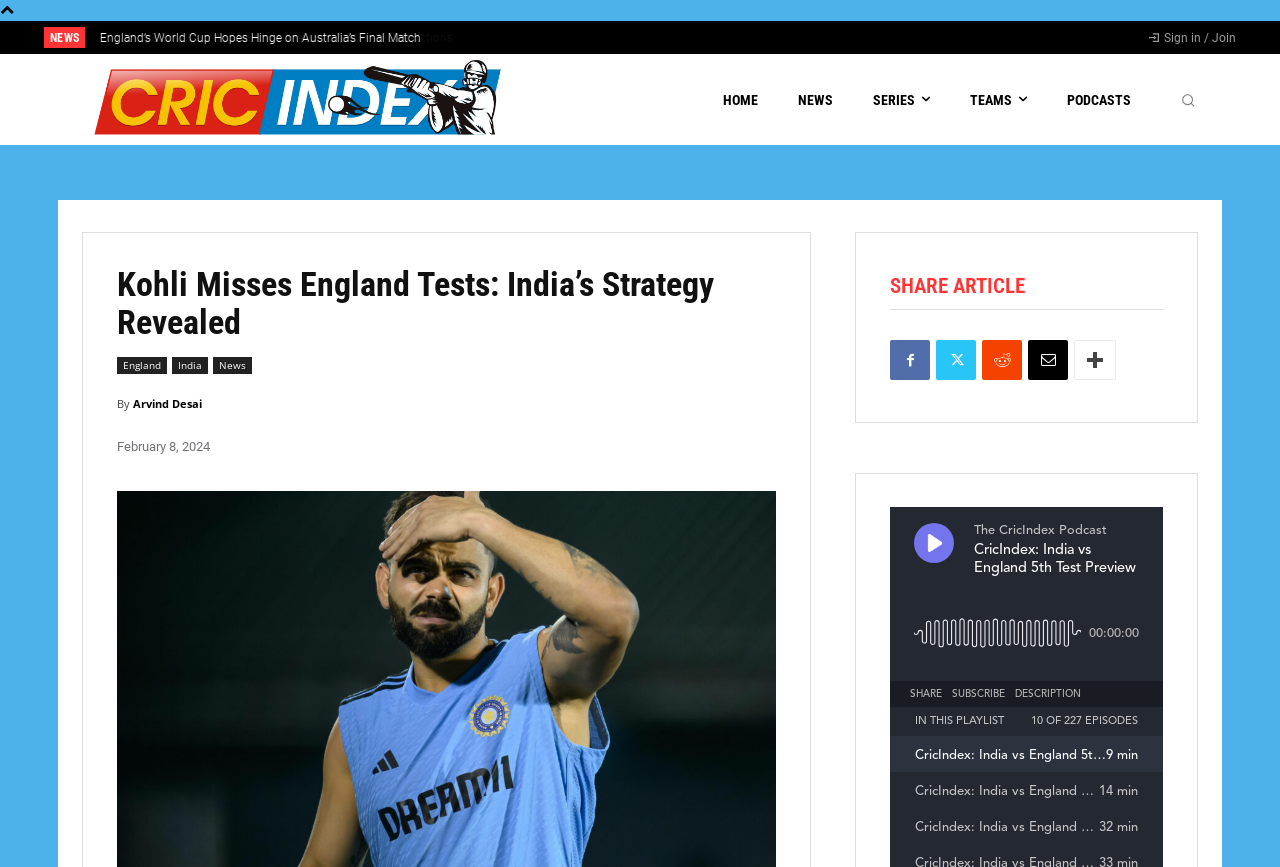What is the date of the current news article?
Using the picture, provide a one-word or short phrase answer.

February 8, 2024